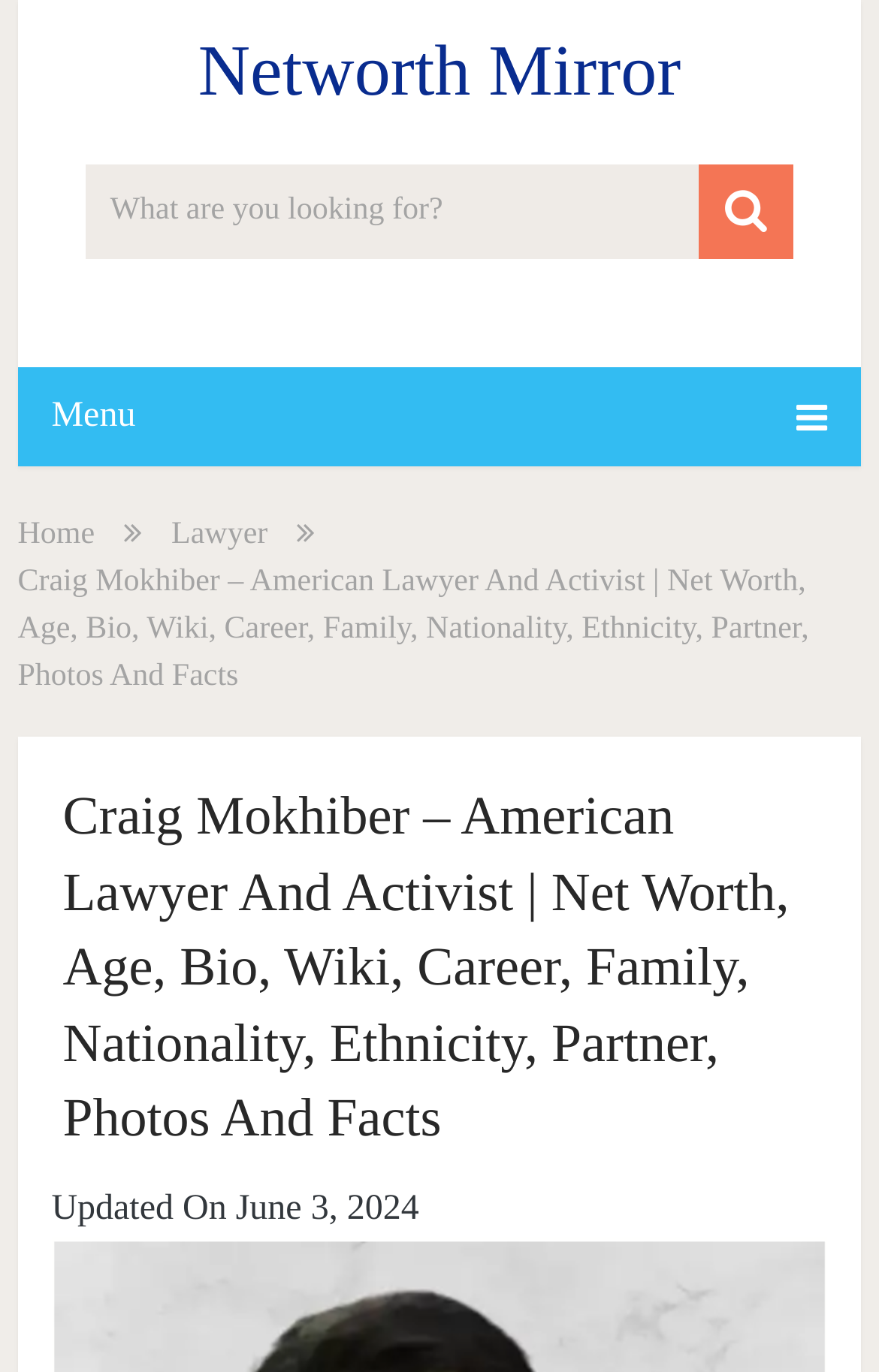How many main categories are available in the menu?
Answer the question with as much detail as possible.

The webpage has a link with a label 'Menu' and three links below it, namely 'Home', 'Lawyer', and others, which suggests that there are at least three main categories available in the menu.